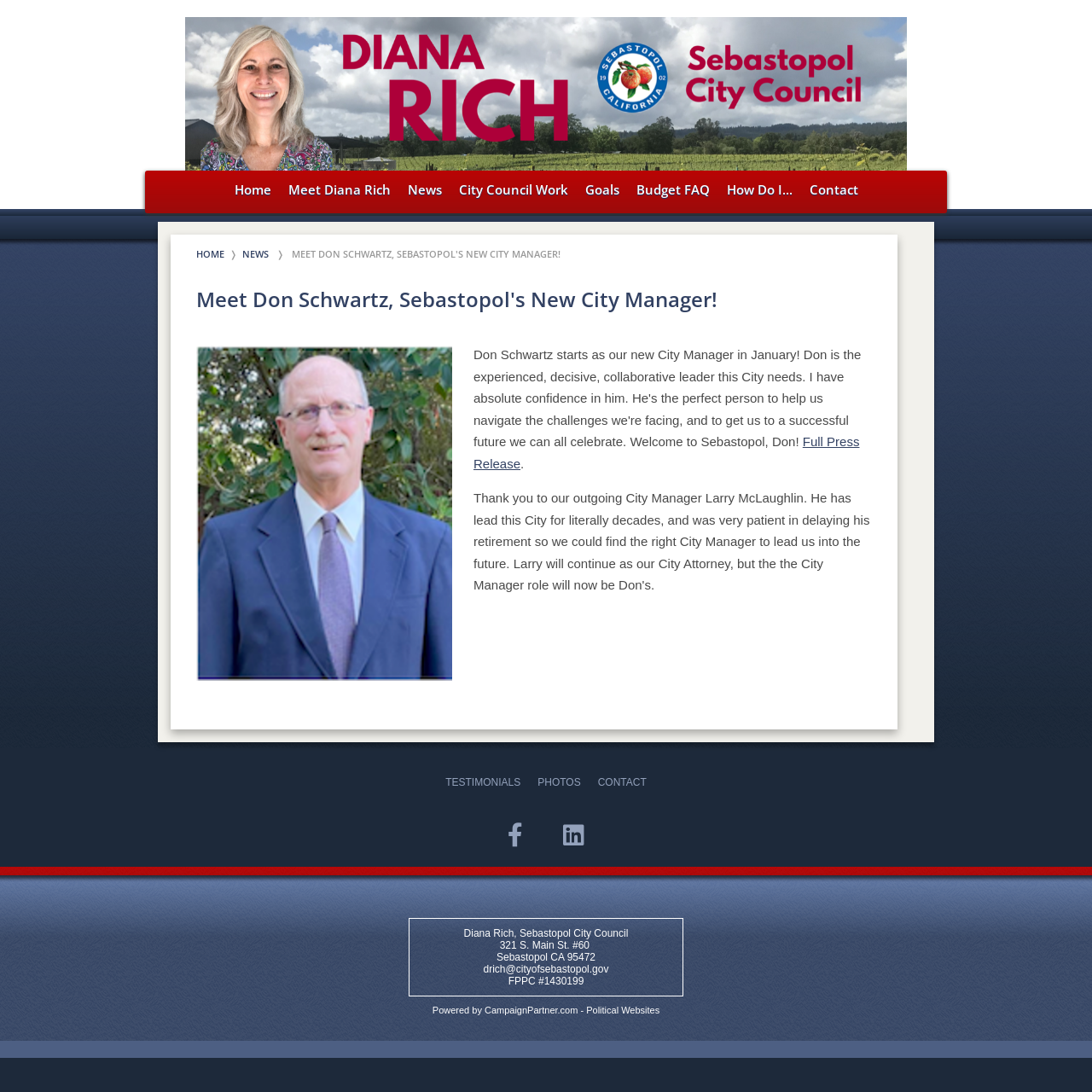Could you highlight the region that needs to be clicked to execute the instruction: "Visit the City of Sebastopol Website"?

[0.418, 0.187, 0.582, 0.215]